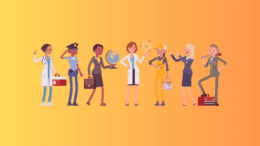How many women are depicted in the image?
From the details in the image, answer the question comprehensively.

The caption lists the different professions represented by the women in the image, including a doctor, police officer, scientist, construction worker, artist, musician, and businesswoman, totaling 7 individuals.